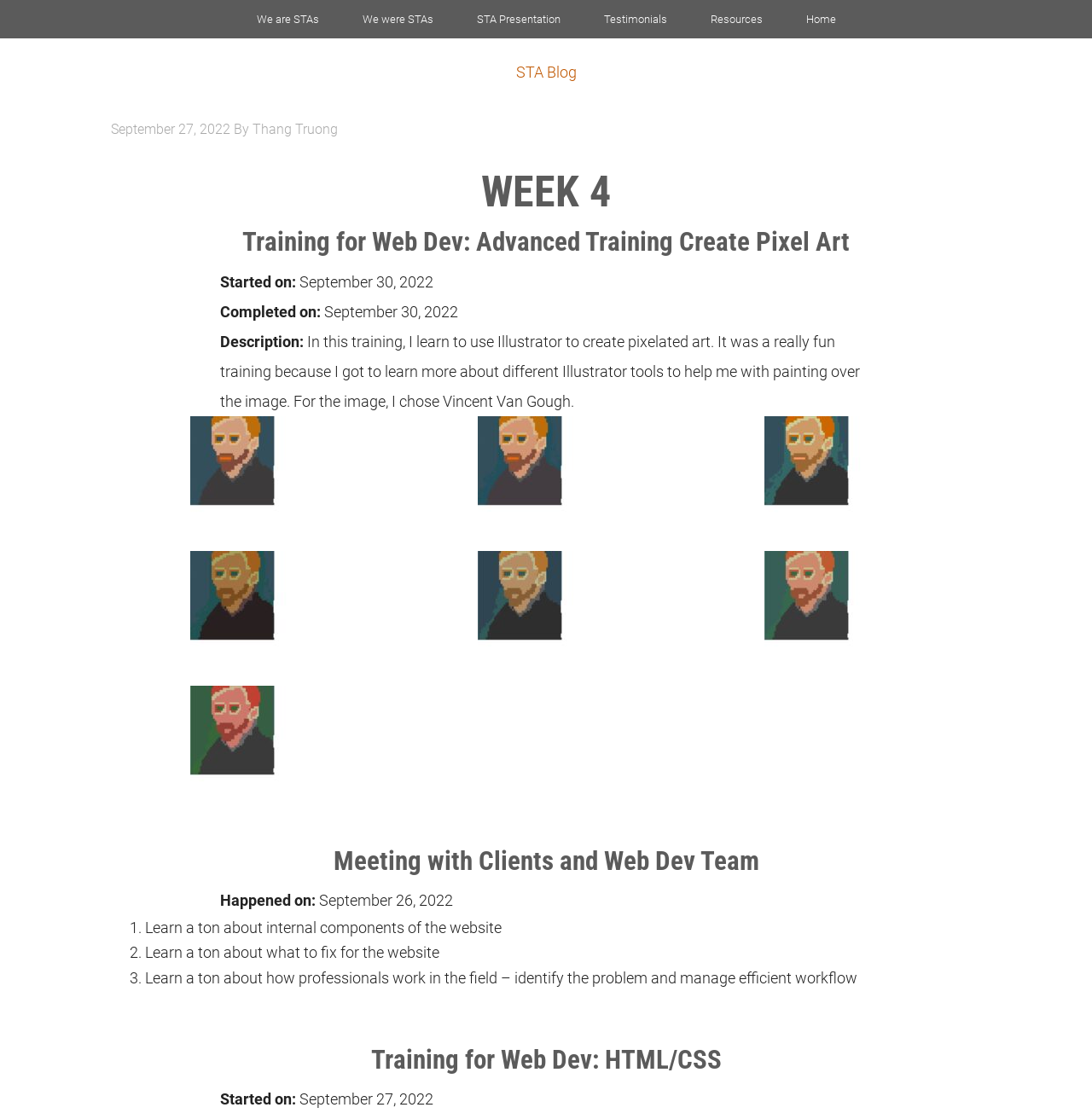How many figures are there in the 'Training for Web Dev: Advanced Training Create Pixel Art' section?
Using the visual information from the image, give a one-word or short-phrase answer.

4